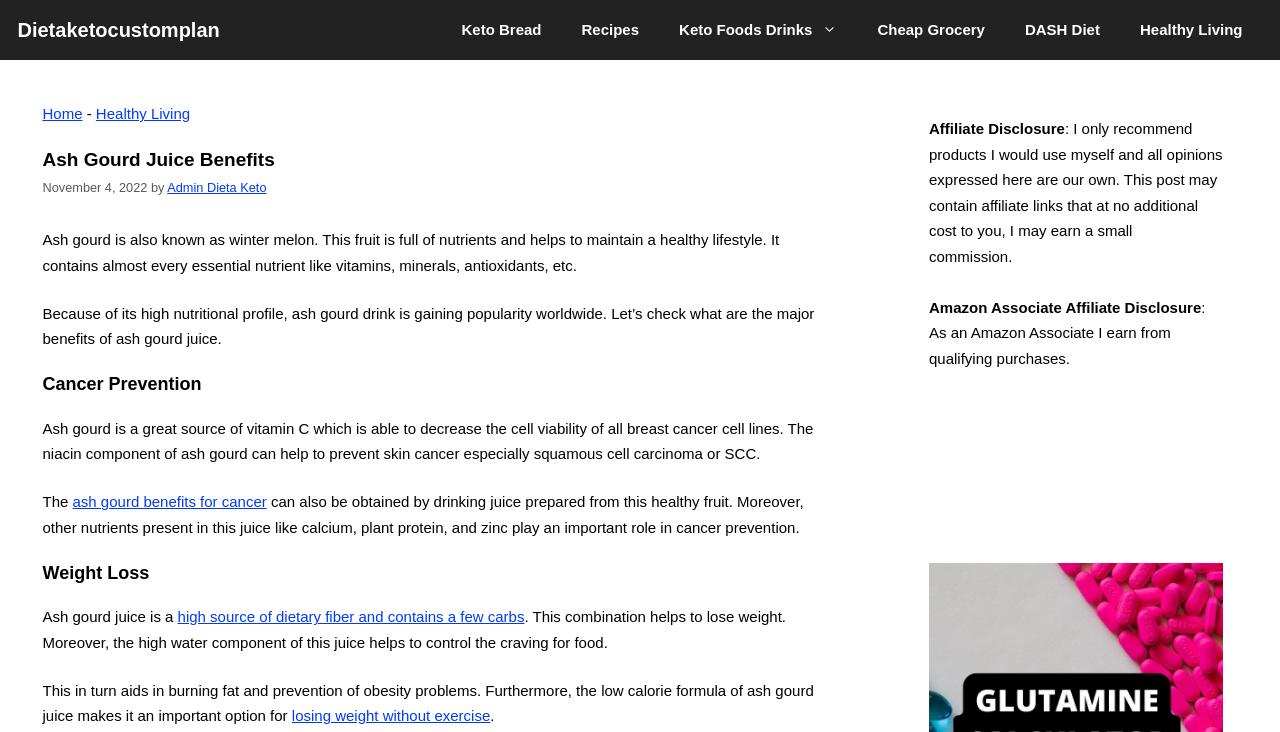Find the bounding box coordinates of the element I should click to carry out the following instruction: "Click on the 'ash gourd benefits for cancer' link".

[0.057, 0.674, 0.208, 0.697]